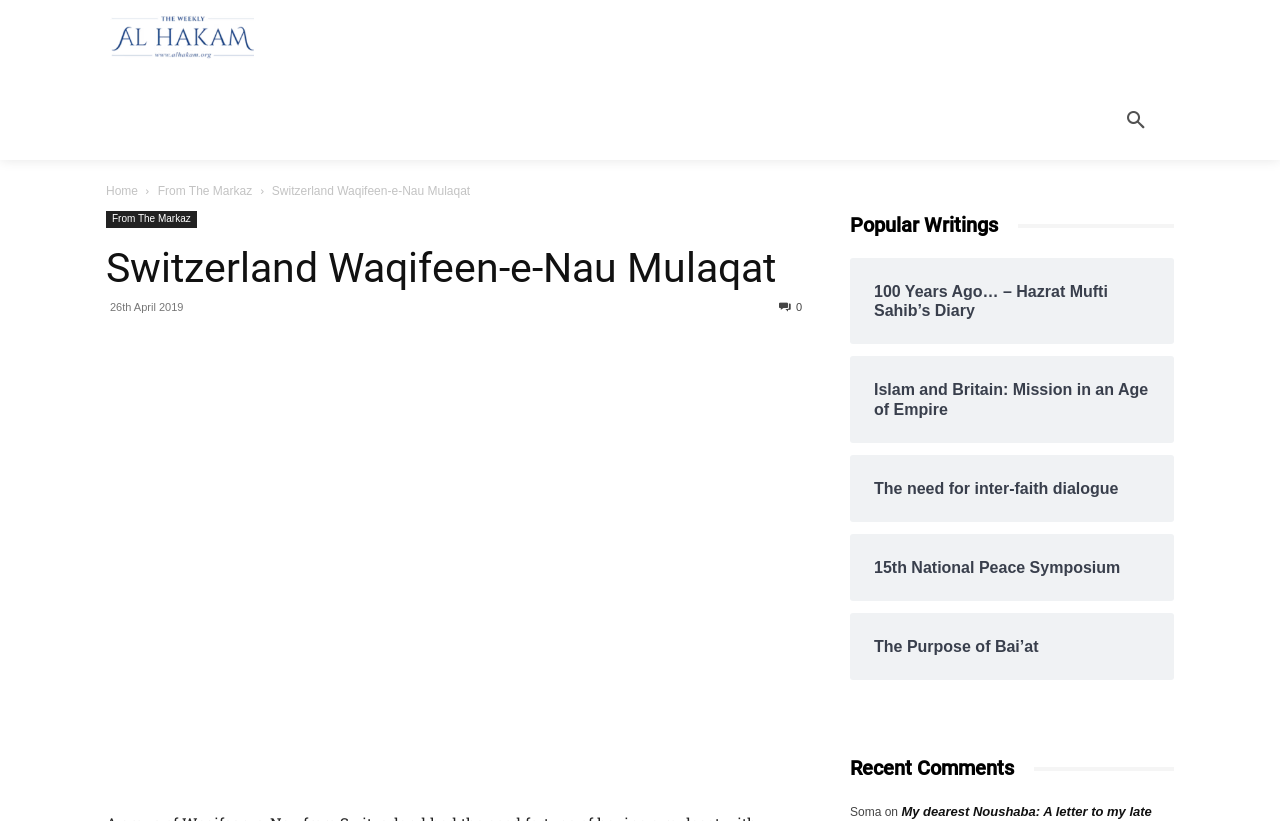What is the name of the group that had a mulaqat?
Please provide a comprehensive answer based on the contents of the image.

The name of the group that had a mulaqat can be found in the title of the webpage, which is 'Switzerland Waqifeen-e-Nau Mulaqat'. This title is also repeated in the heading element with ID 334.